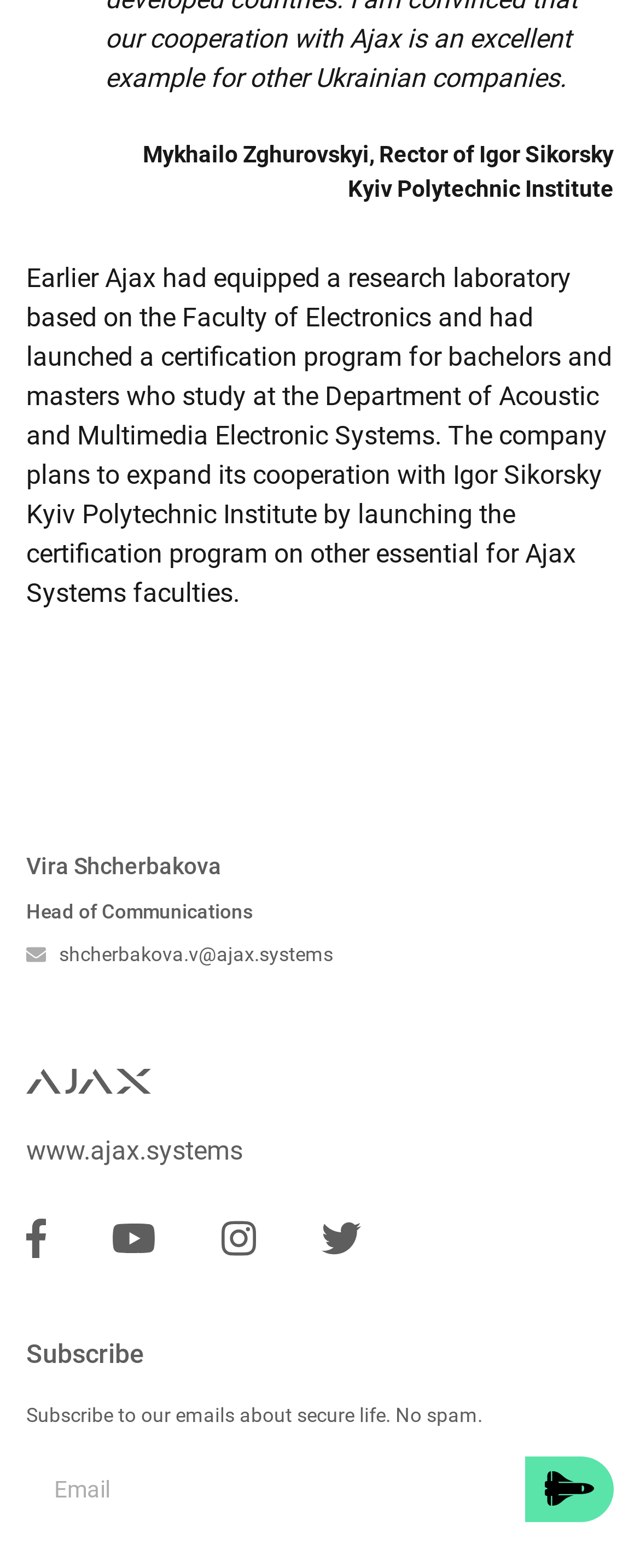Use a single word or phrase to answer this question: 
What is the name of the company that equipped a research laboratory?

Ajax